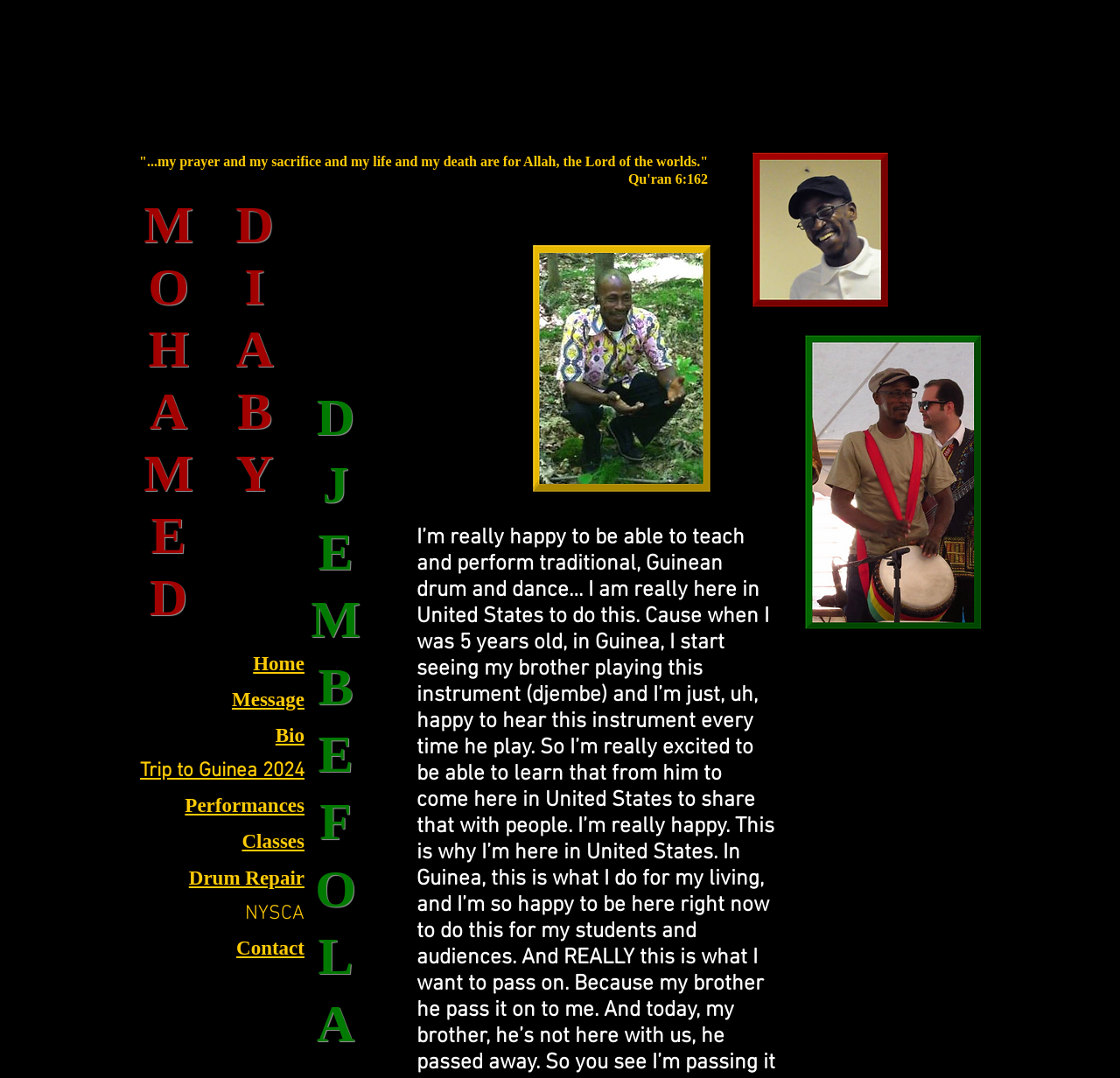Find the bounding box coordinates corresponding to the UI element with the description: "Drum Repair". The coordinates should be formatted as [left, top, right, bottom], with values as floats between 0 and 1.

[0.169, 0.804, 0.272, 0.827]